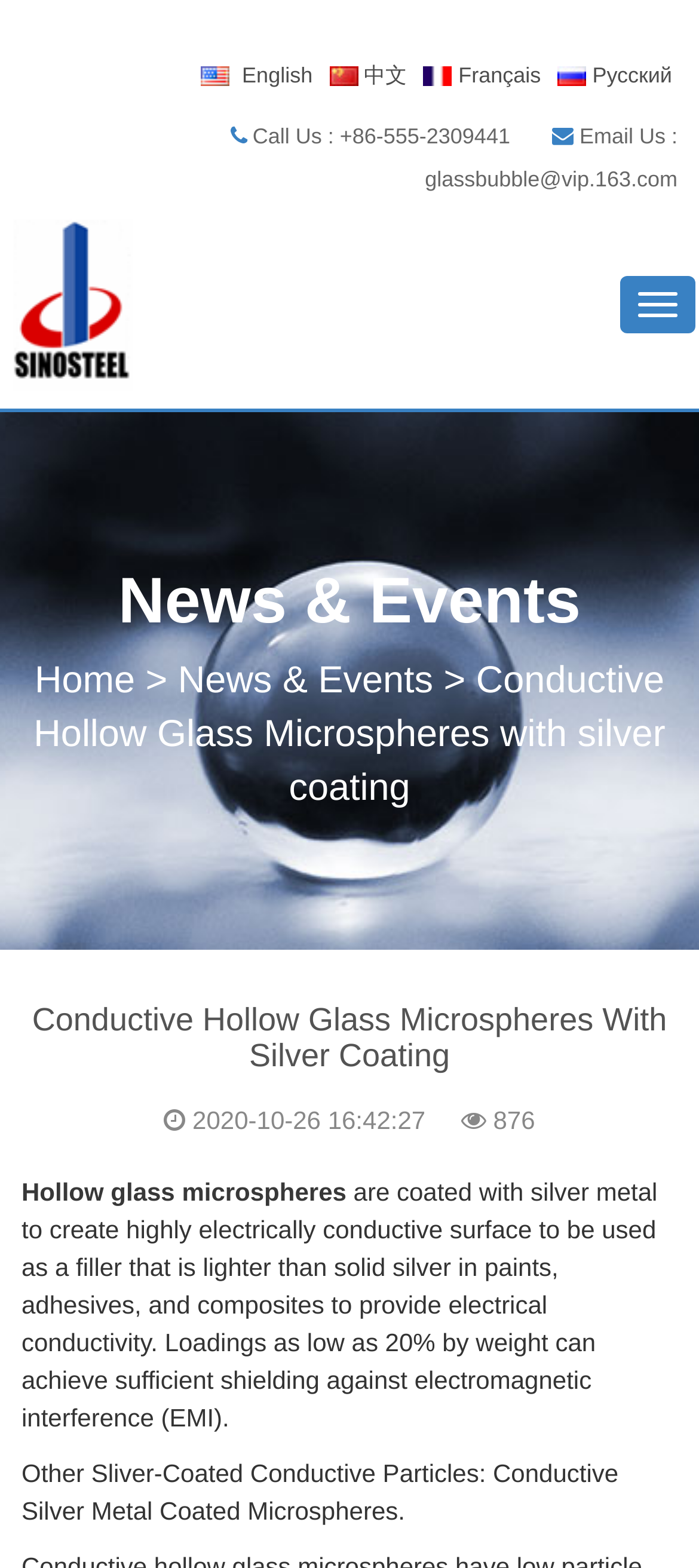Extract the bounding box of the UI element described as: "Hollow glass microspheres".

[0.031, 0.75, 0.496, 0.769]